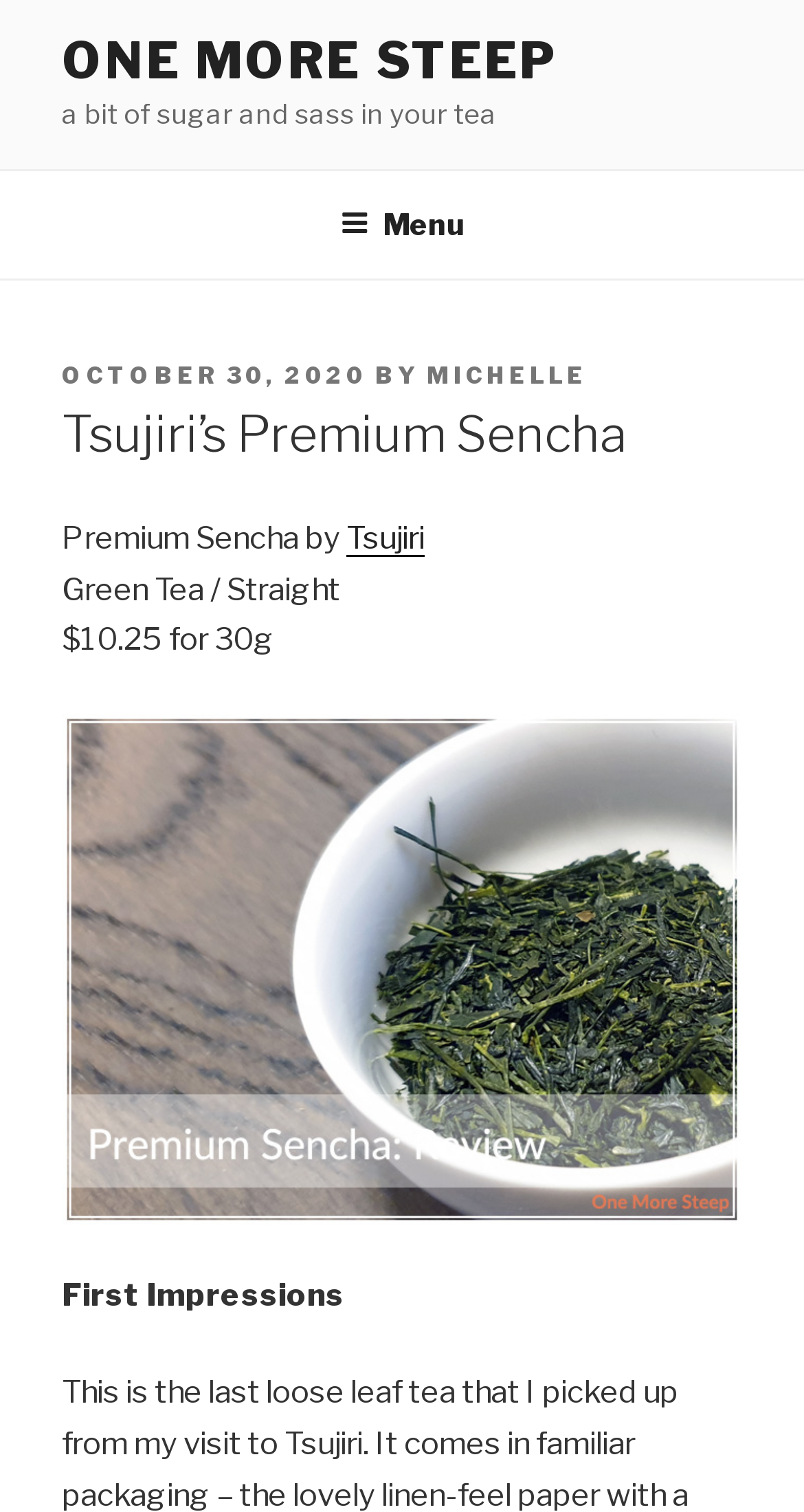Look at the image and answer the question in detail:
What is the price of the green tea?

I found the answer by looking at the StaticText element '$10.25 for 30g' which is a child of the navigation element 'Top Menu'. This text is likely to be the price of the product being described on the webpage.